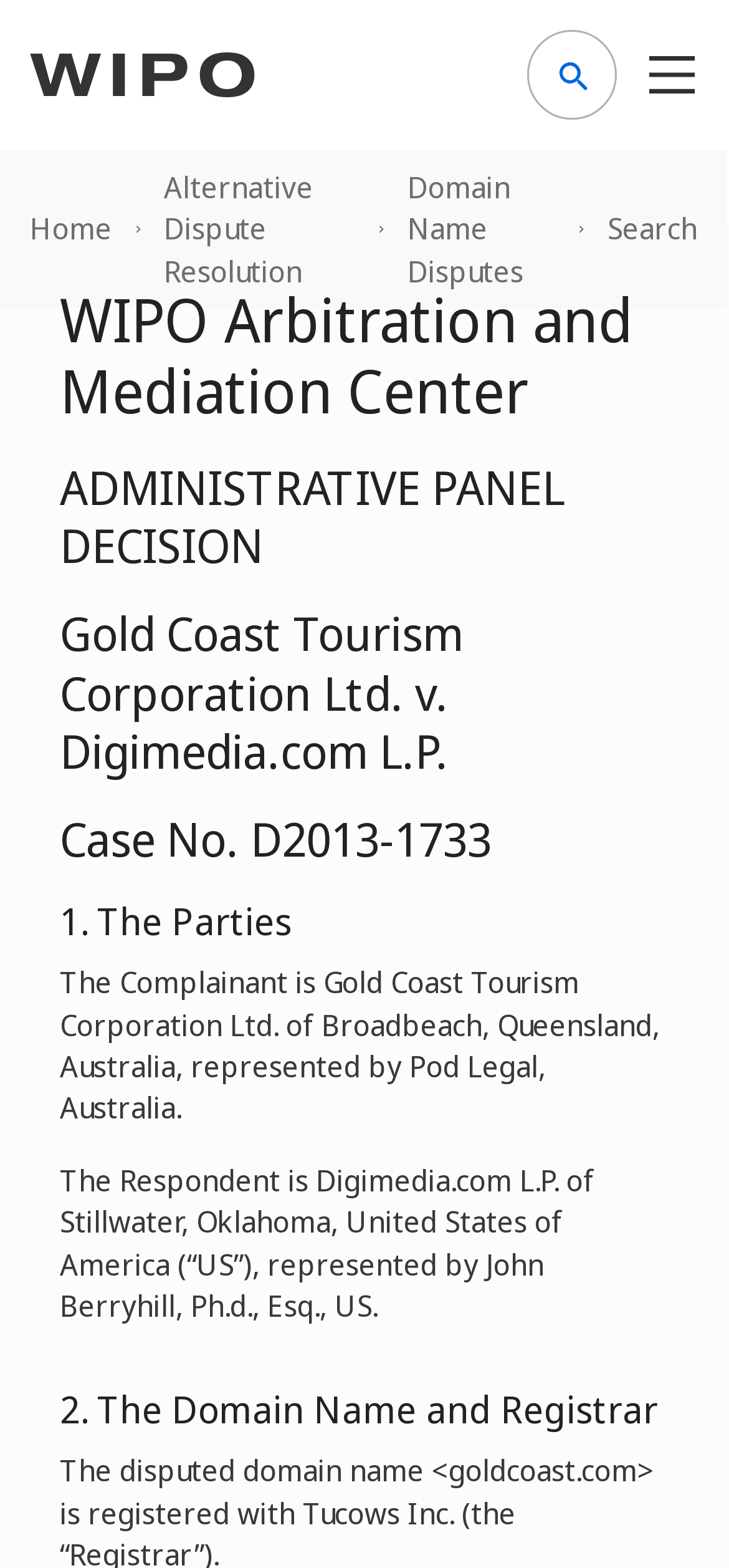Identify the bounding box coordinates for the UI element described by the following text: "Domain Name Disputes". Provide the coordinates as four float numbers between 0 and 1, in the format [left, top, right, bottom].

[0.559, 0.106, 0.763, 0.186]